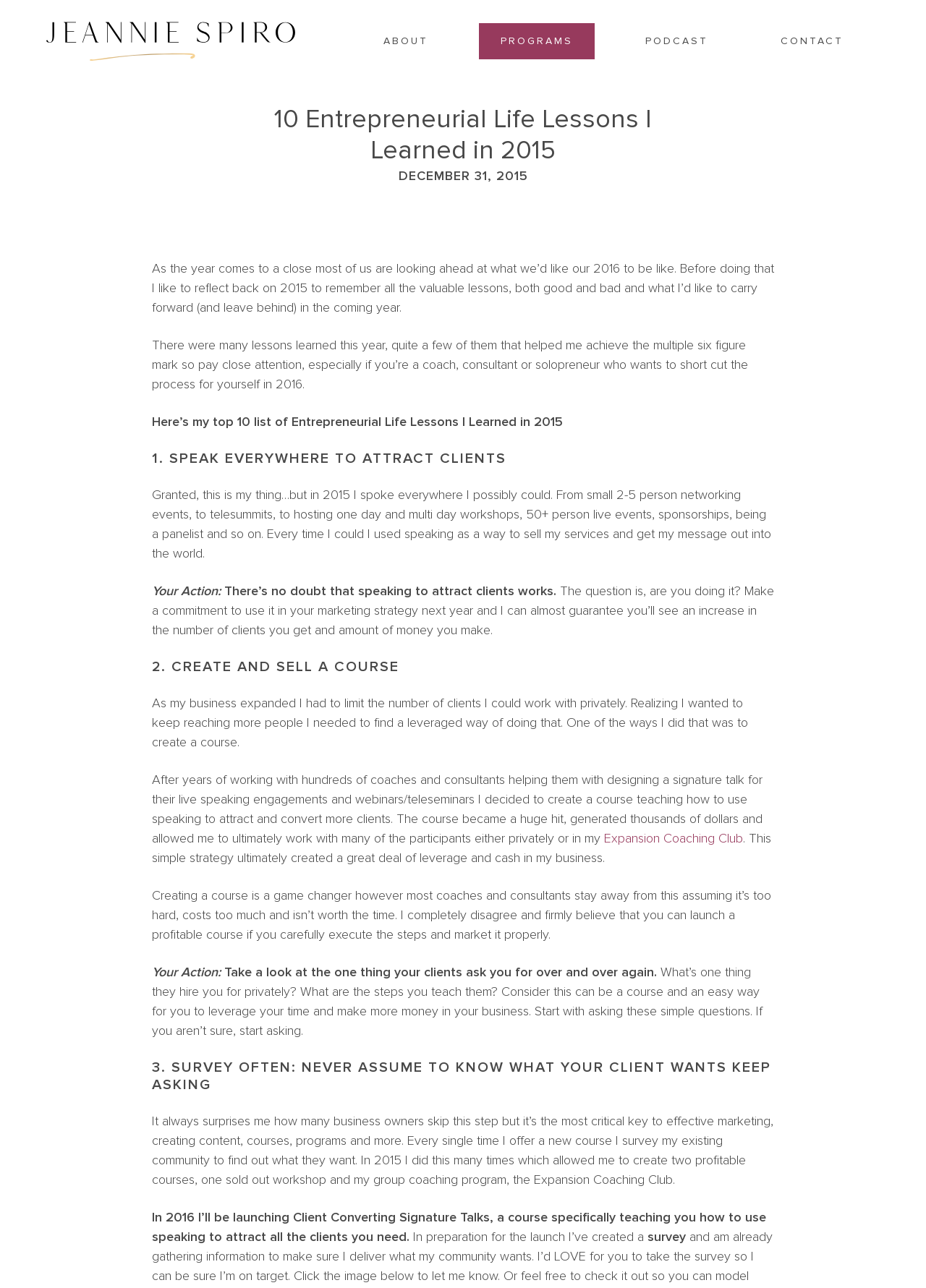Identify the bounding box coordinates for the UI element described as: "About".

[0.391, 0.018, 0.486, 0.046]